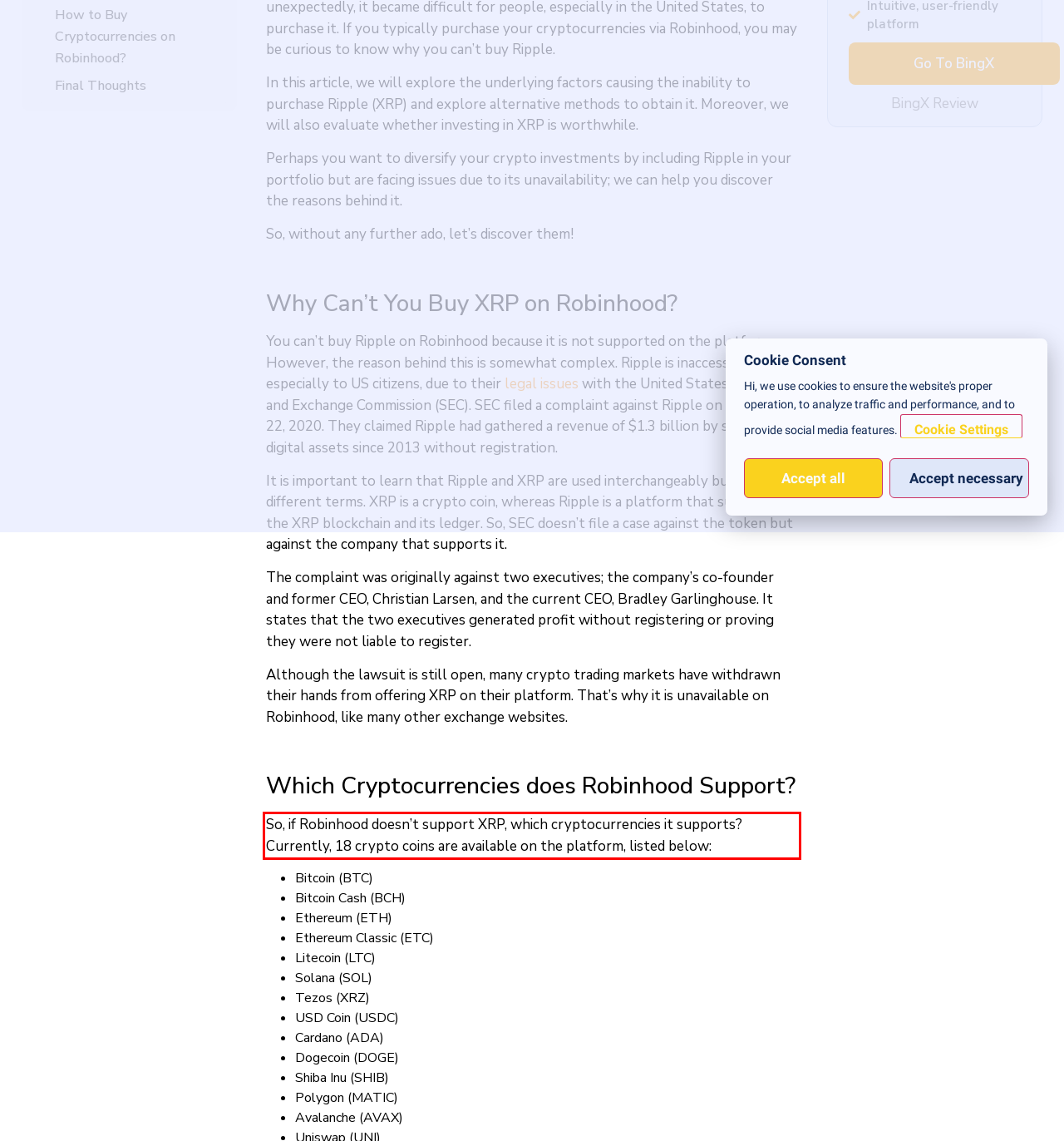Identify and extract the text within the red rectangle in the screenshot of the webpage.

So, if Robinhood doesn’t support XRP, which cryptocurrencies it supports? Currently, 18 crypto coins are available on the platform, listed below: